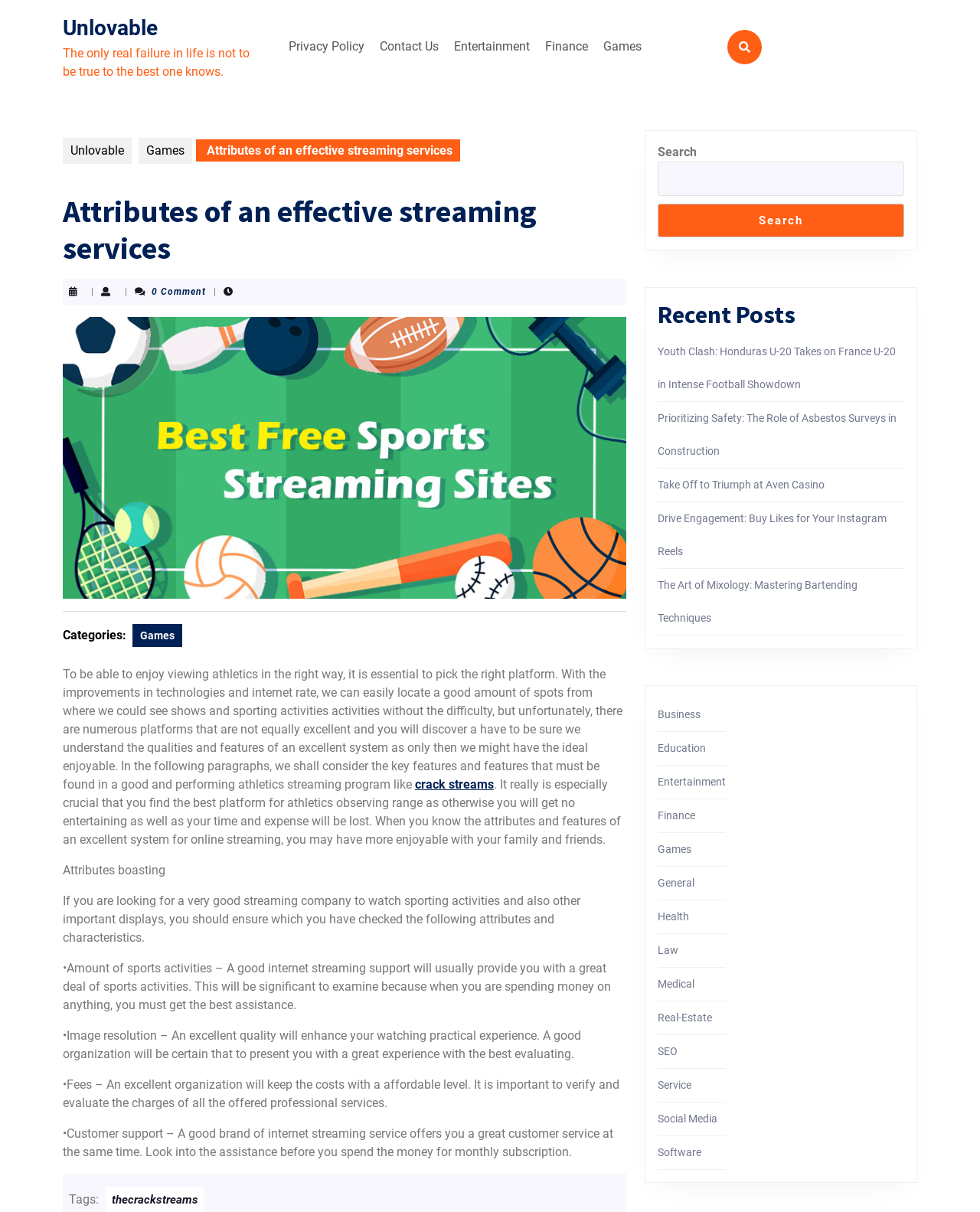Carefully observe the image and respond to the question with a detailed answer:
What is the main topic of the webpage?

The webpage appears to be discussing the attributes of an effective streaming service, with a focus on sports streaming. The content includes a list of features that a good streaming service should have, such as a large amount of sports activities, high image resolution, and affordable fees.